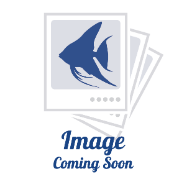Use a single word or phrase to answer the question:
What is the theme of the design?

Nautical